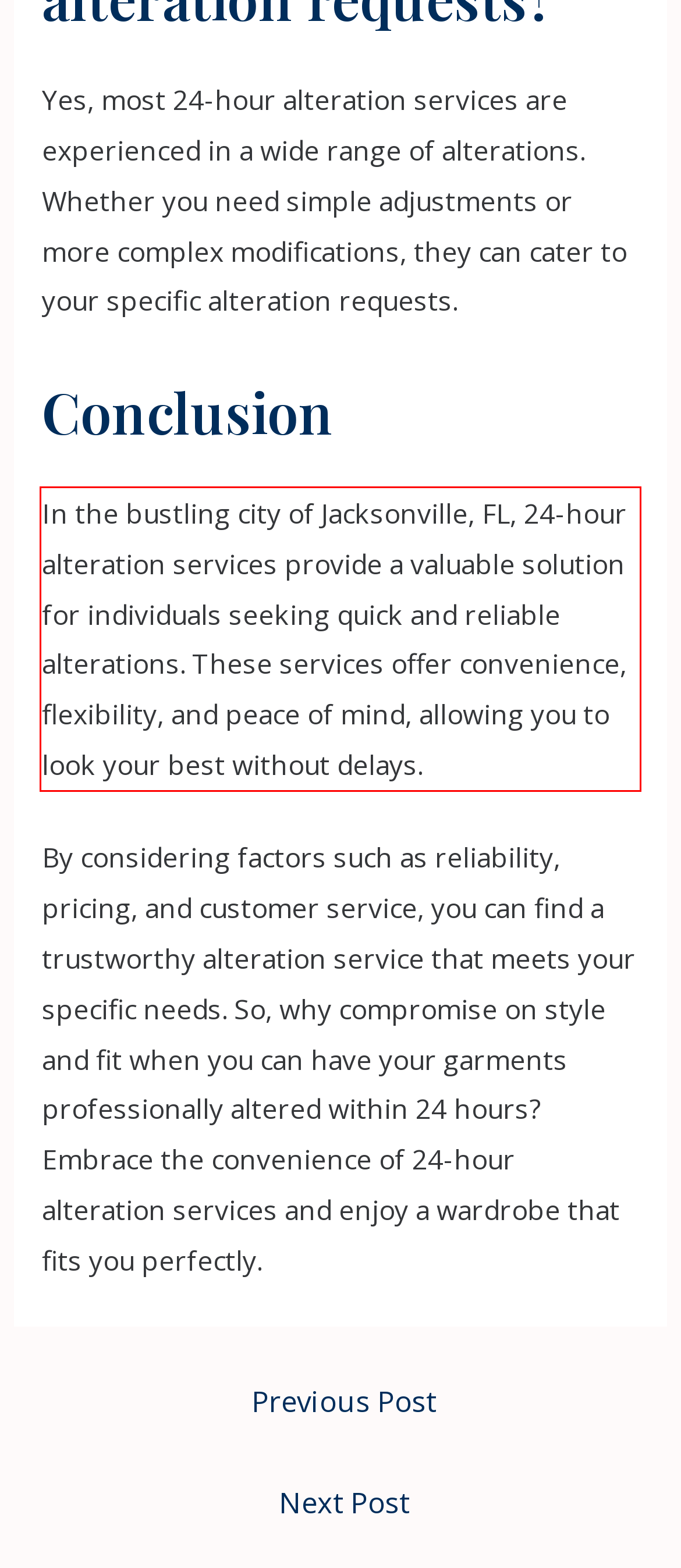Identify the red bounding box in the webpage screenshot and perform OCR to generate the text content enclosed.

In the bustling city of Jacksonville, FL, 24-hour alteration services provide a valuable solution for individuals seeking quick and reliable alterations. These services offer convenience, flexibility, and peace of mind, allowing you to look your best without delays.